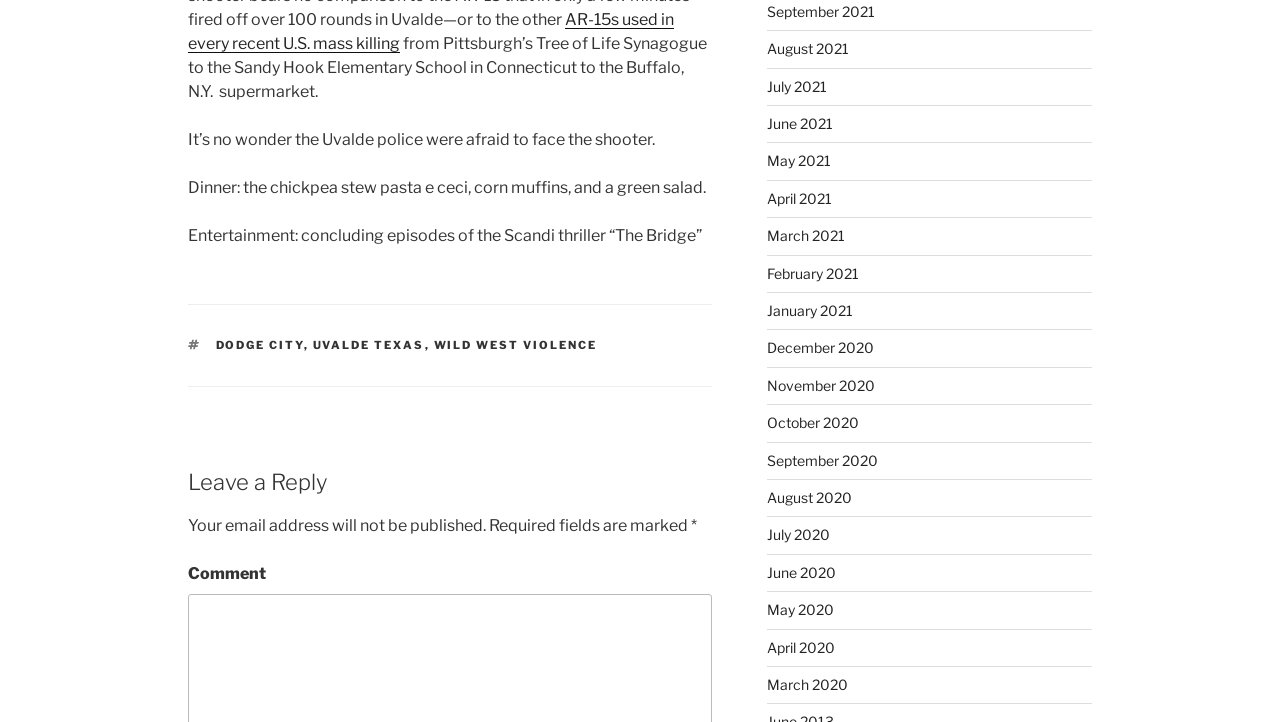Please respond in a single word or phrase: 
What are the links on the right side of the page?

Archive links